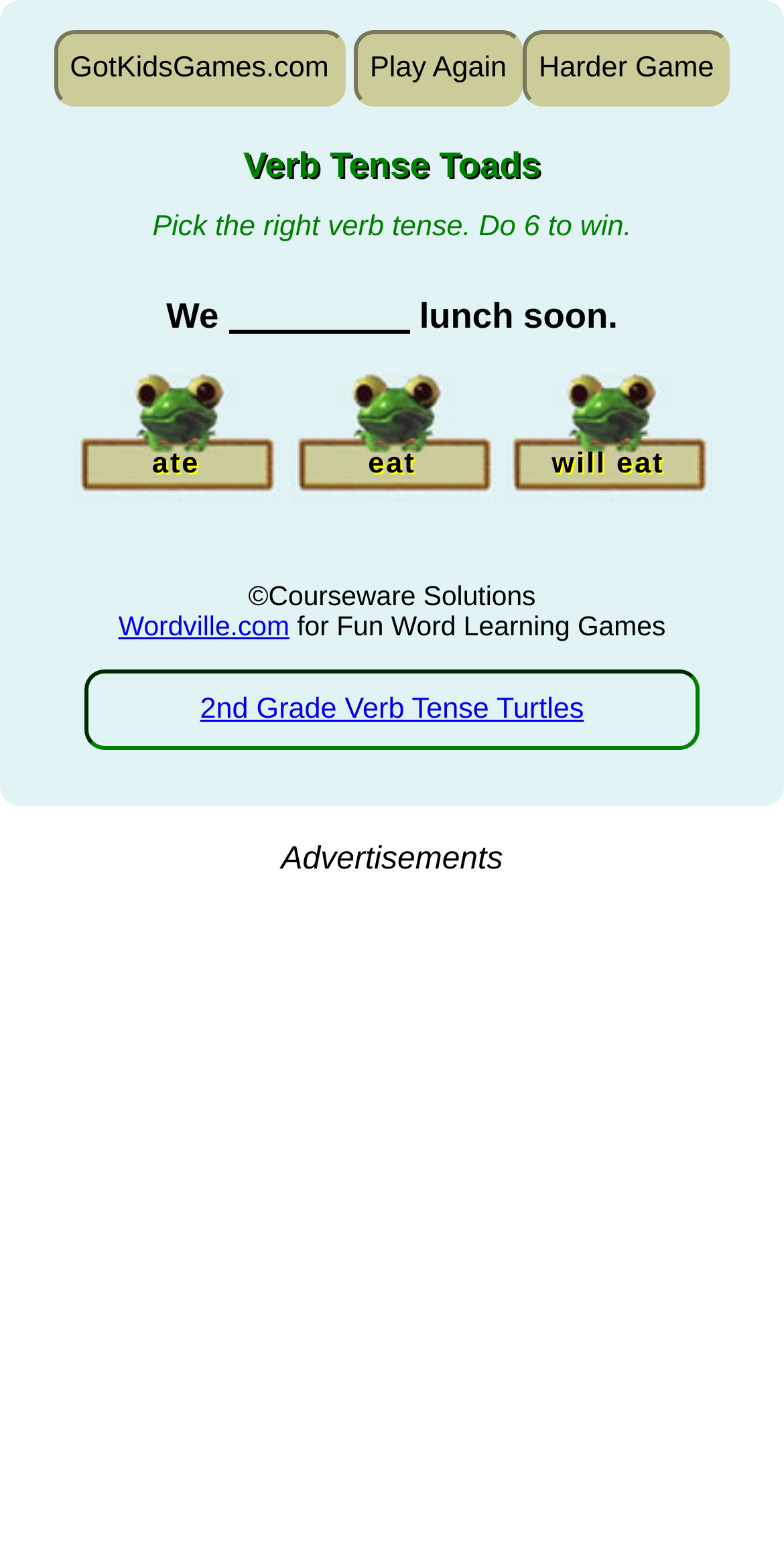Bounding box coordinates should be provided in the format (top-left x, top-left y, bottom-right x, bottom-right y) with all values between 0 and 1. Identify the bounding box for this UI element: 2nd Grade Verb Tense Turtles

[0.255, 0.449, 0.745, 0.47]